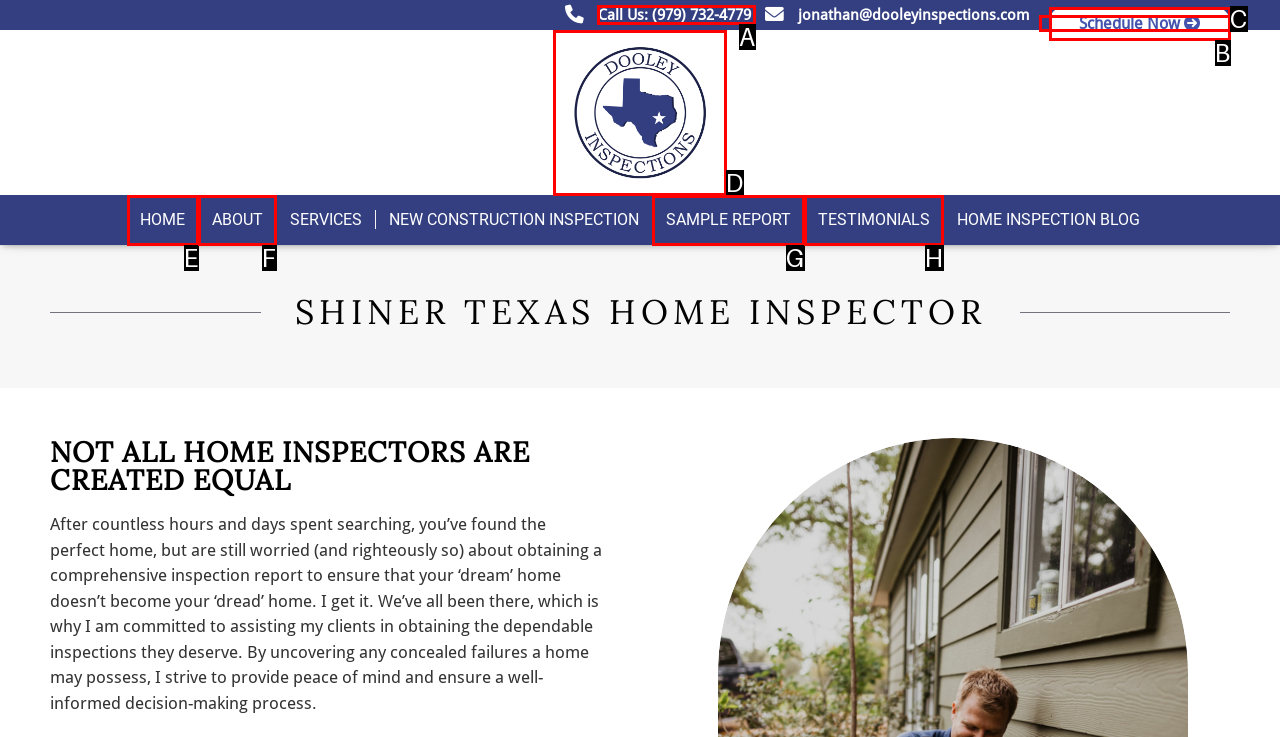Identify the letter of the UI element you should interact with to perform the task: Call the phone number
Reply with the appropriate letter of the option.

A